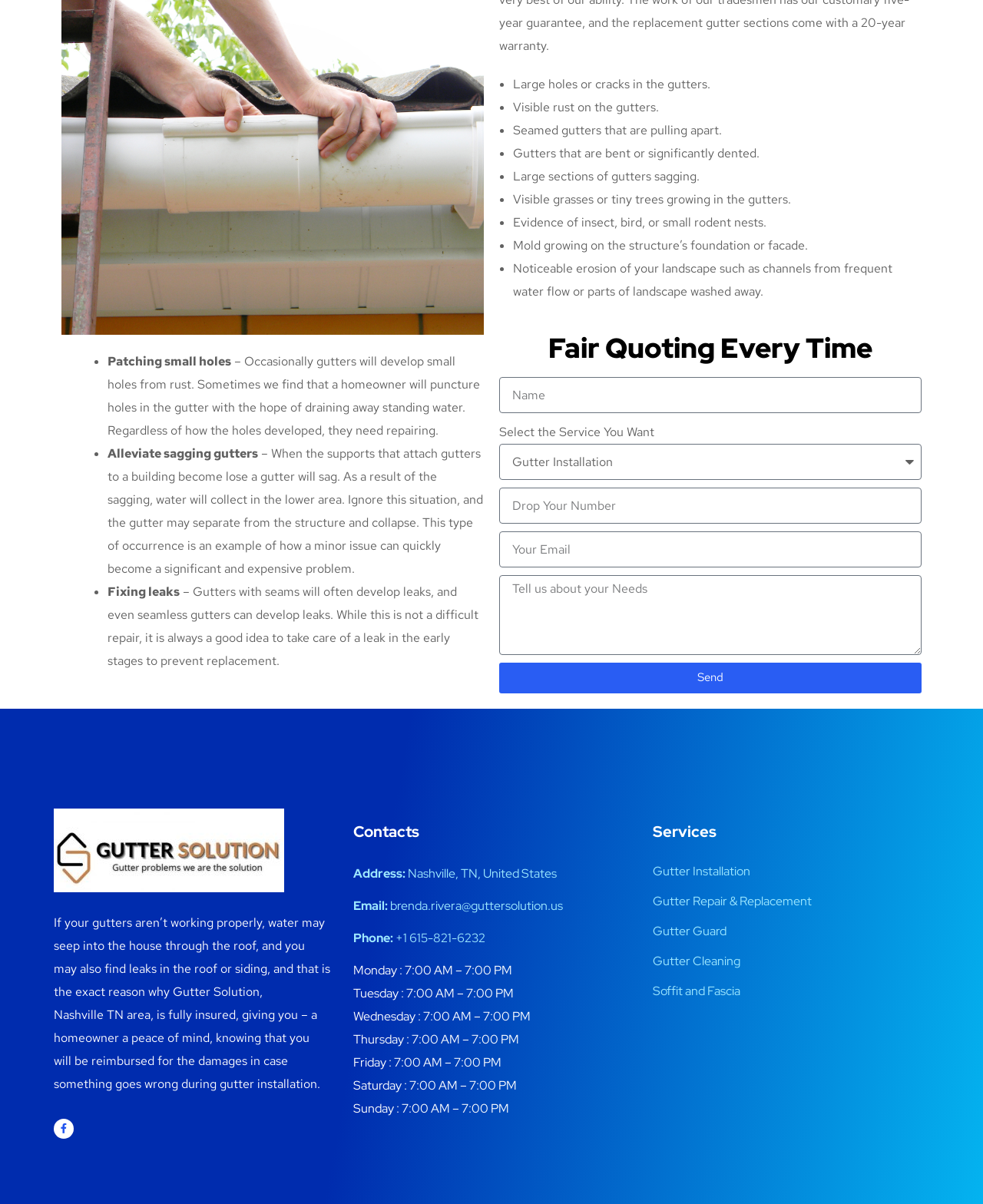Locate the bounding box coordinates of the region to be clicked to comply with the following instruction: "Enter your name". The coordinates must be four float numbers between 0 and 1, in the form [left, top, right, bottom].

[0.508, 0.313, 0.938, 0.343]